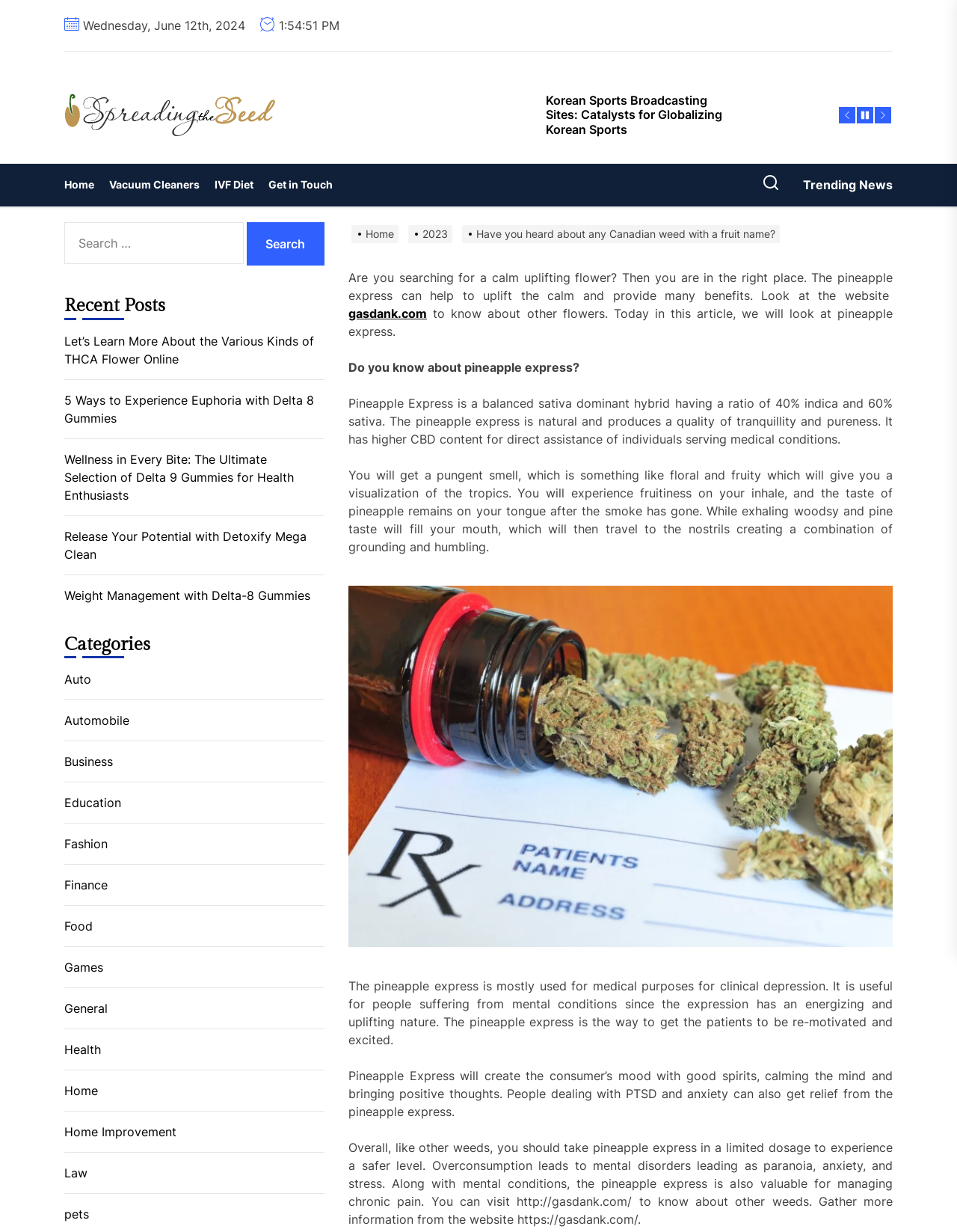Please find the bounding box coordinates of the element's region to be clicked to carry out this instruction: "Visit 'gasdank.com'".

[0.364, 0.248, 0.446, 0.26]